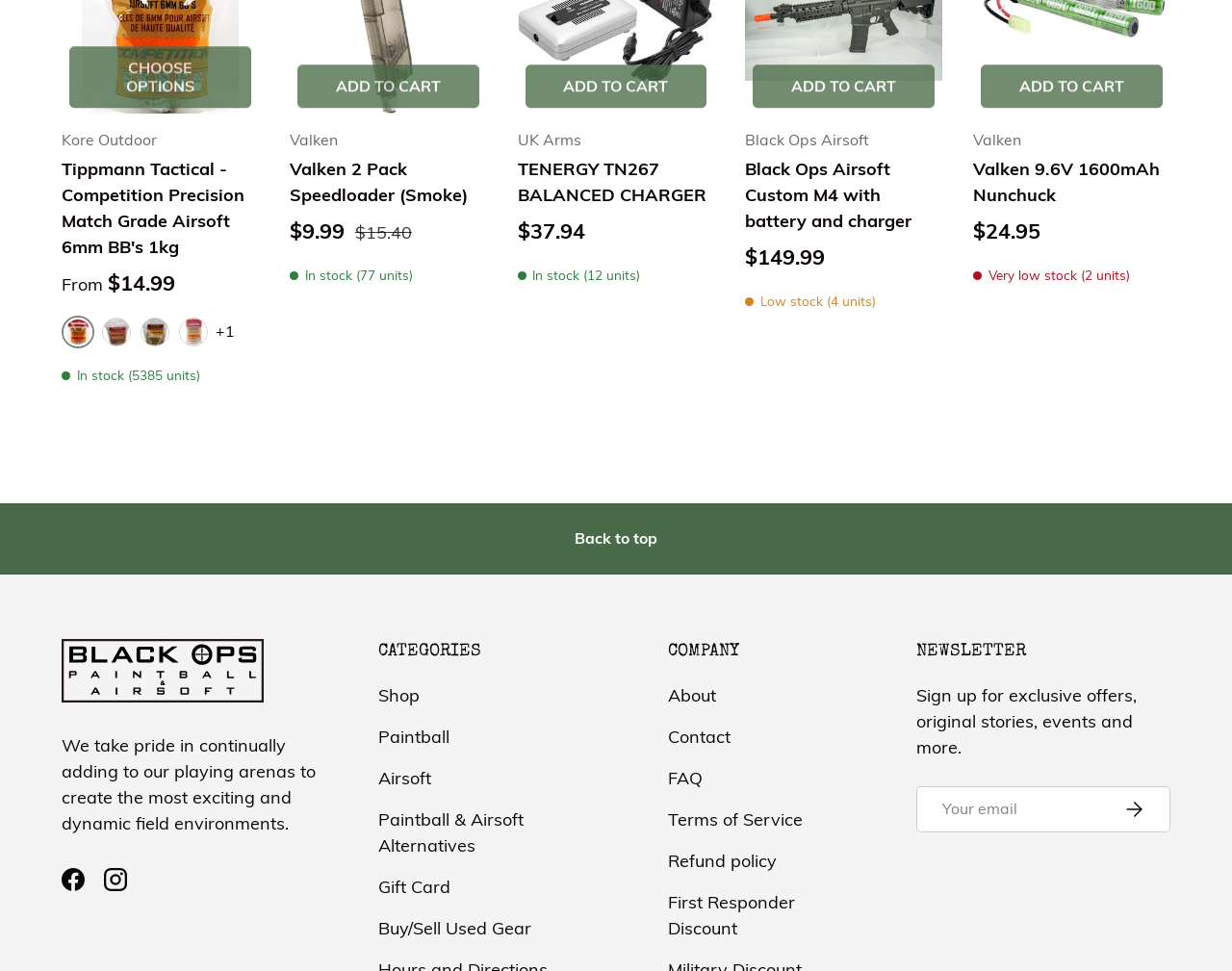Locate the bounding box coordinates of the clickable element to fulfill the following instruction: "Subscribe to the newsletter". Provide the coordinates as four float numbers between 0 and 1 in the format [left, top, right, bottom].

[0.891, 0.81, 0.95, 0.857]